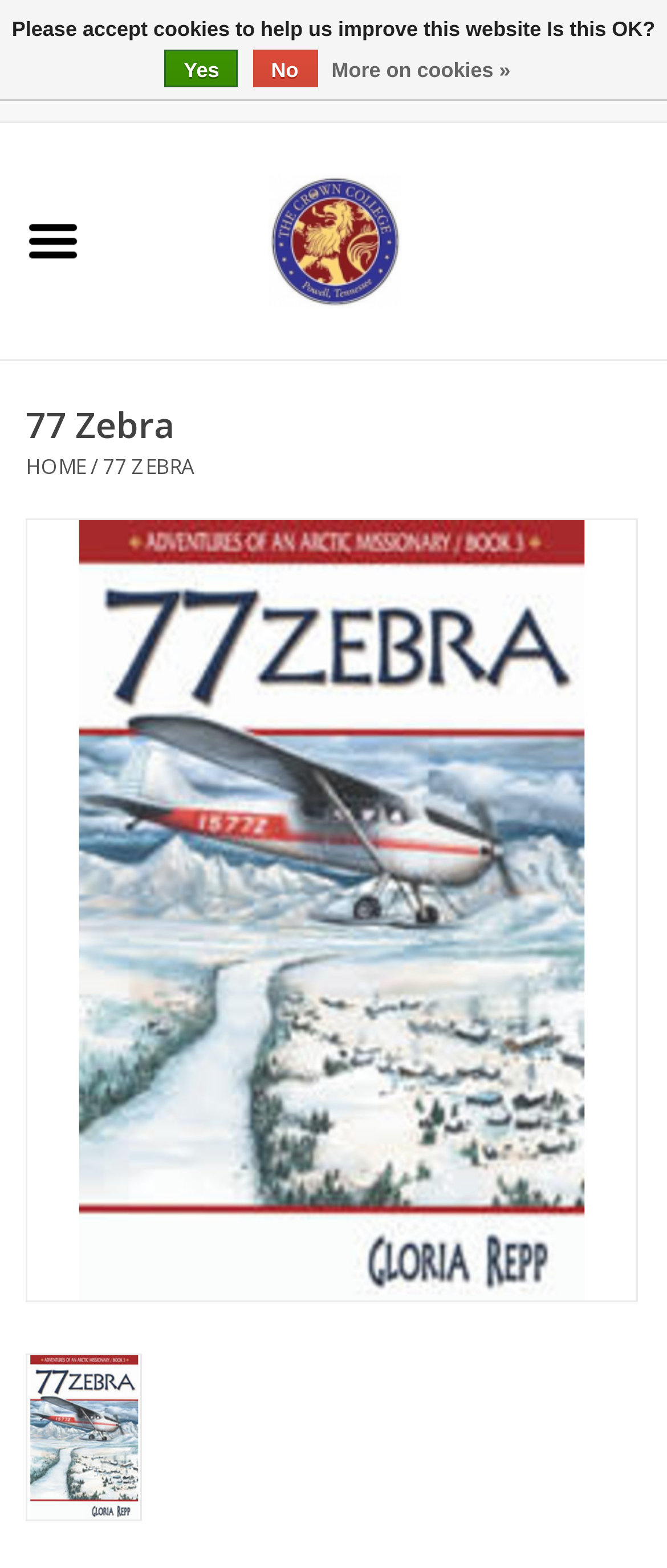Use one word or a short phrase to answer the question provided: 
What is the name of the book being featured?

77 Zebra